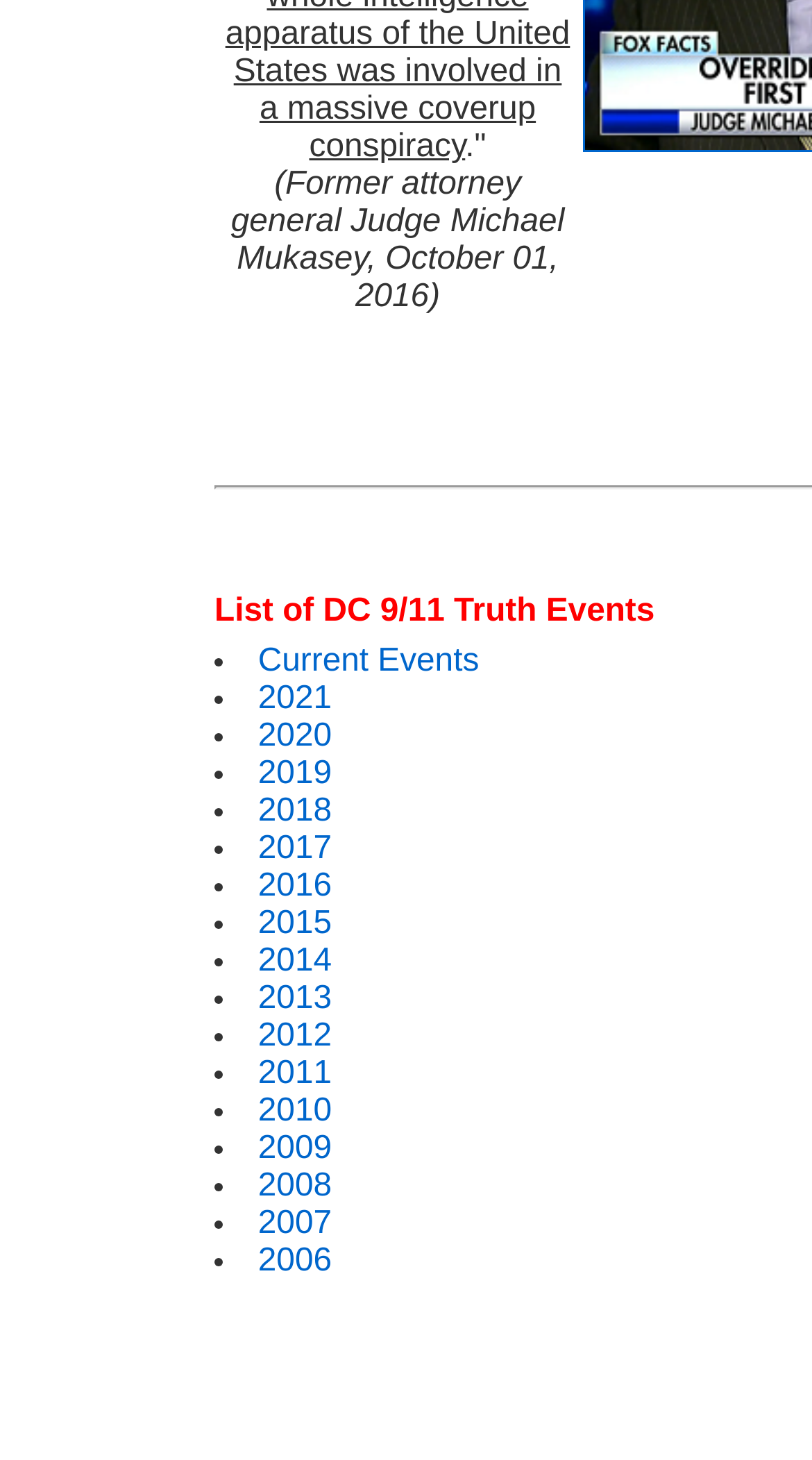Predict the bounding box of the UI element based on the description: "Current Events". The coordinates should be four float numbers between 0 and 1, formatted as [left, top, right, bottom].

[0.305, 0.441, 0.577, 0.465]